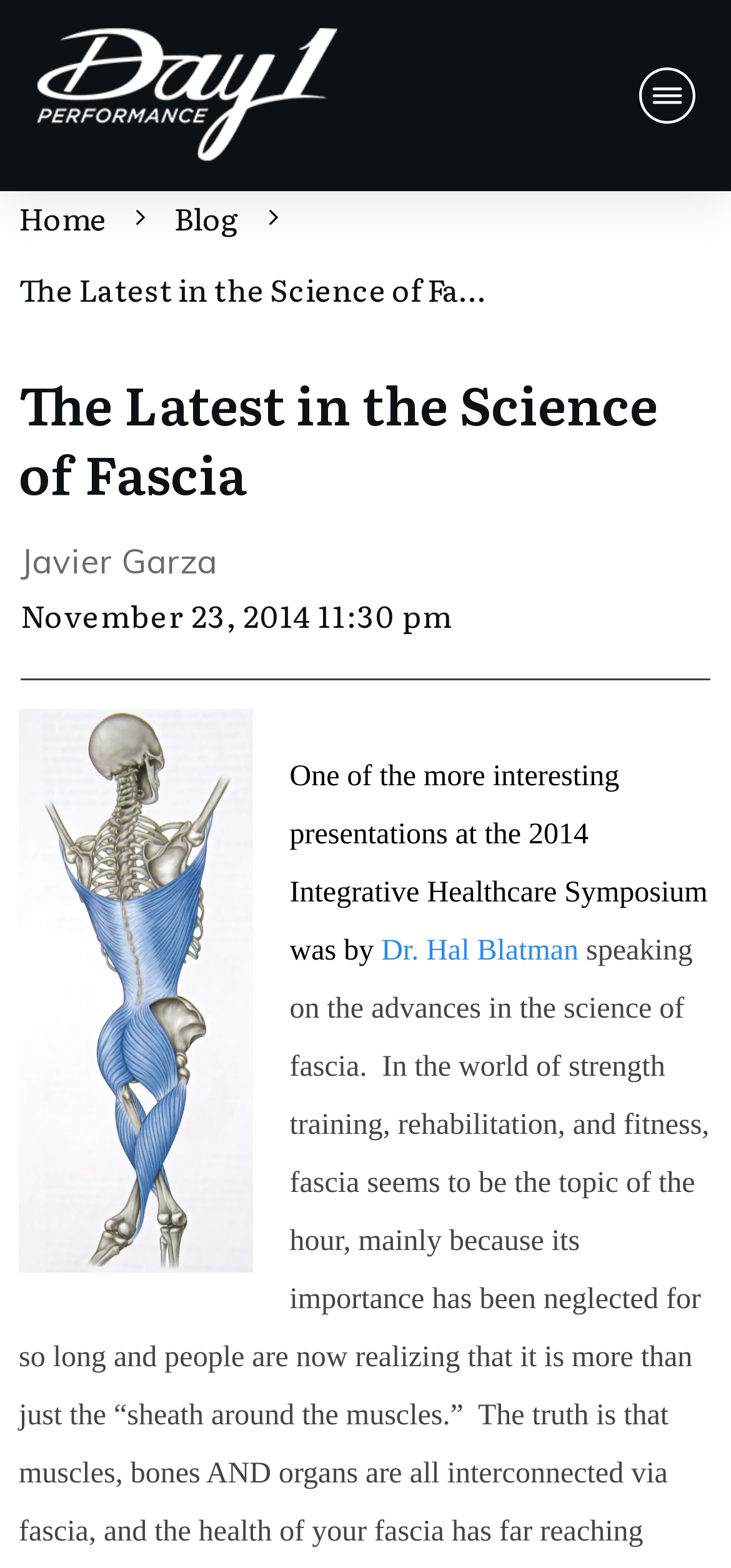Analyze the image and provide a detailed answer to the question: What is the topic of the presentation?

The topic of the presentation can be inferred from the image caption 'fascia' which is located in the main content area of the webpage, and also from the text 'The Latest in the Science of Fascia' which is the title of the webpage.